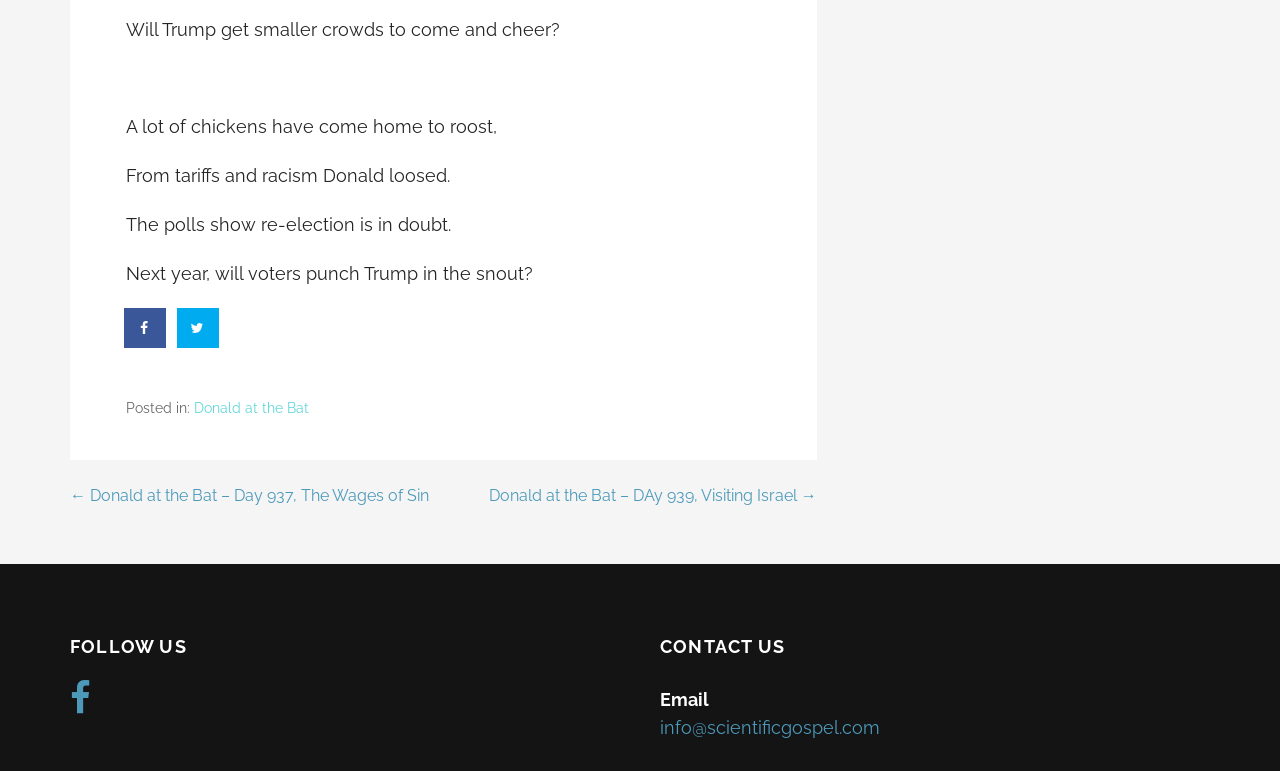Please find the bounding box coordinates (top-left x, top-left y, bottom-right x, bottom-right y) in the screenshot for the UI element described as follows: title="Visit scientificgospel.com on Facebook"

[0.055, 0.9, 0.071, 0.927]